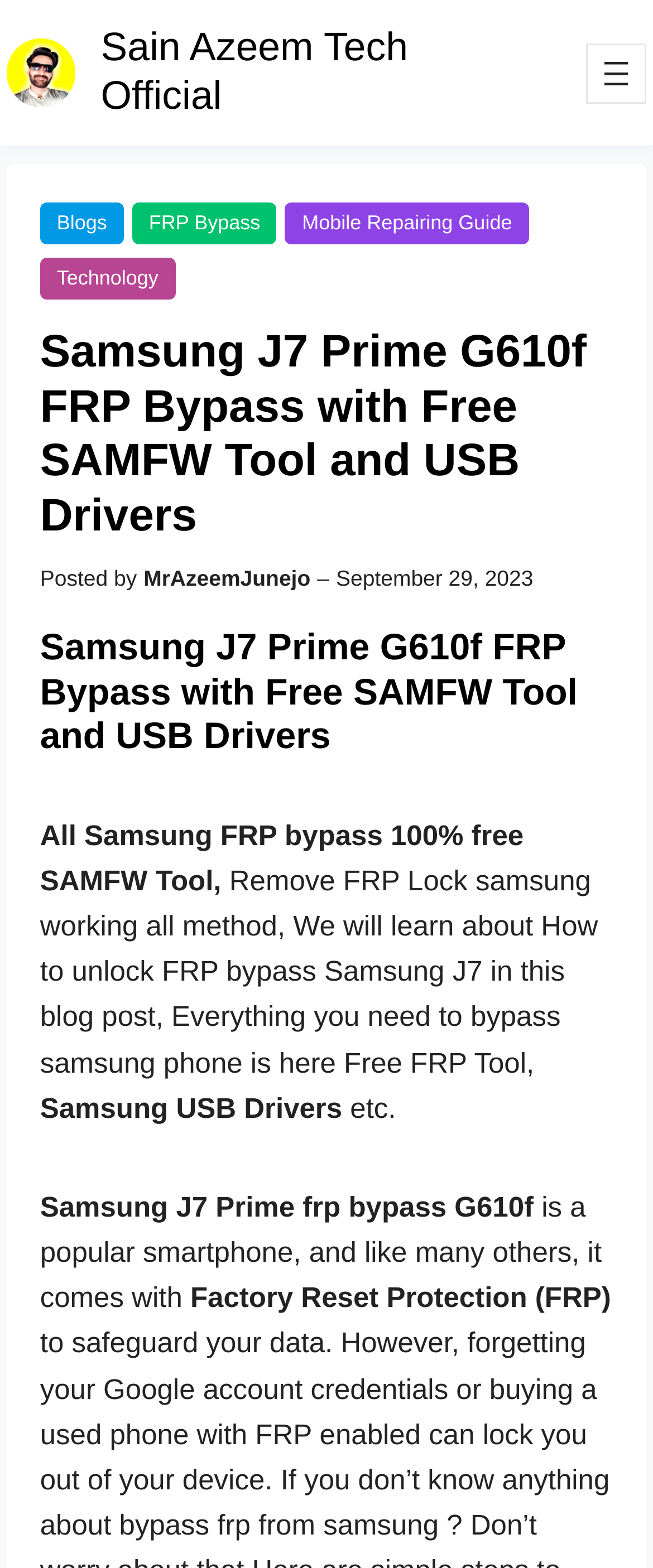Given the following UI element description: "Mobile Repairing Guide", find the bounding box coordinates in the webpage screenshot.

[0.437, 0.129, 0.81, 0.156]